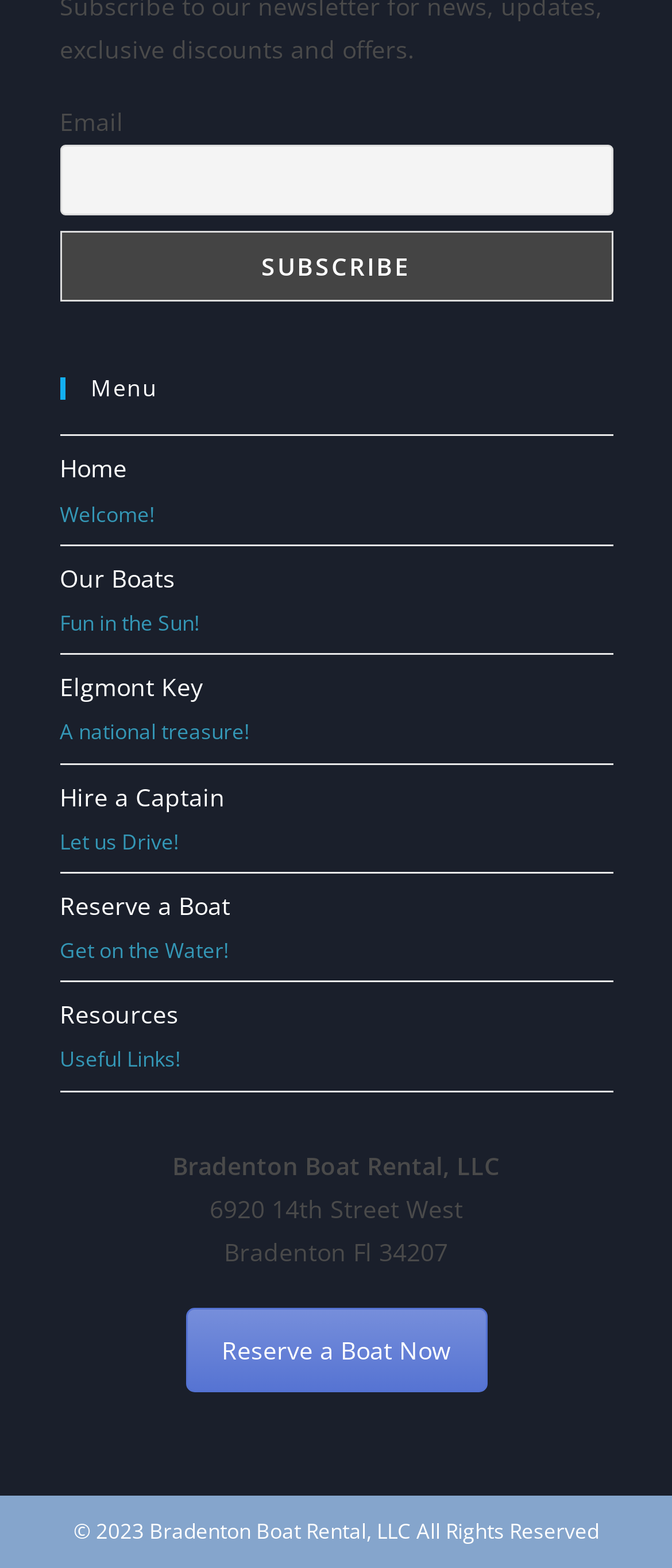Identify the bounding box coordinates of the part that should be clicked to carry out this instruction: "Open the mobile menu".

None